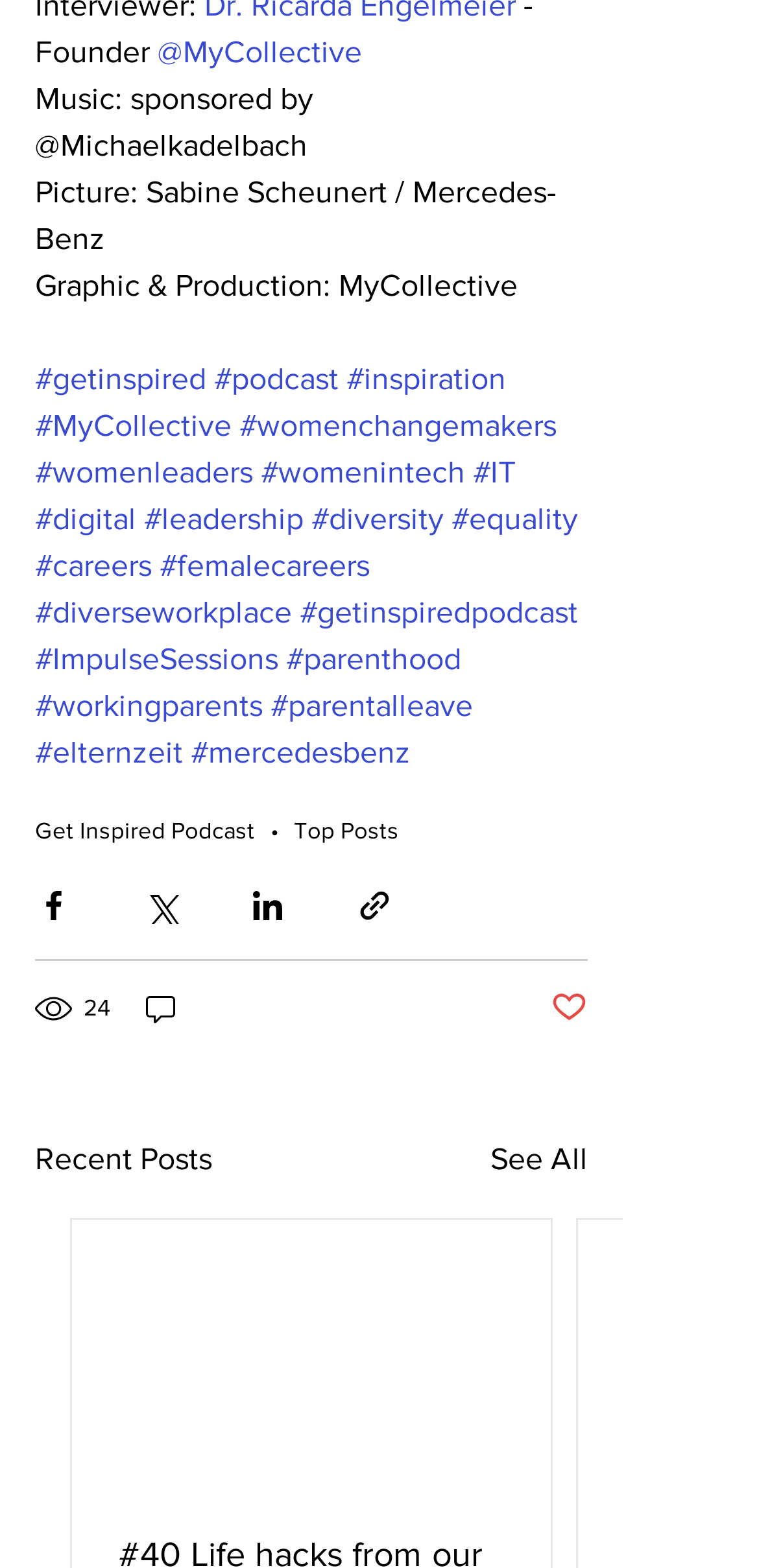What is the name of the podcast?
Make sure to answer the question with a detailed and comprehensive explanation.

The name of the podcast is mentioned in the link 'Get Inspired Podcast' which is located below the share buttons.